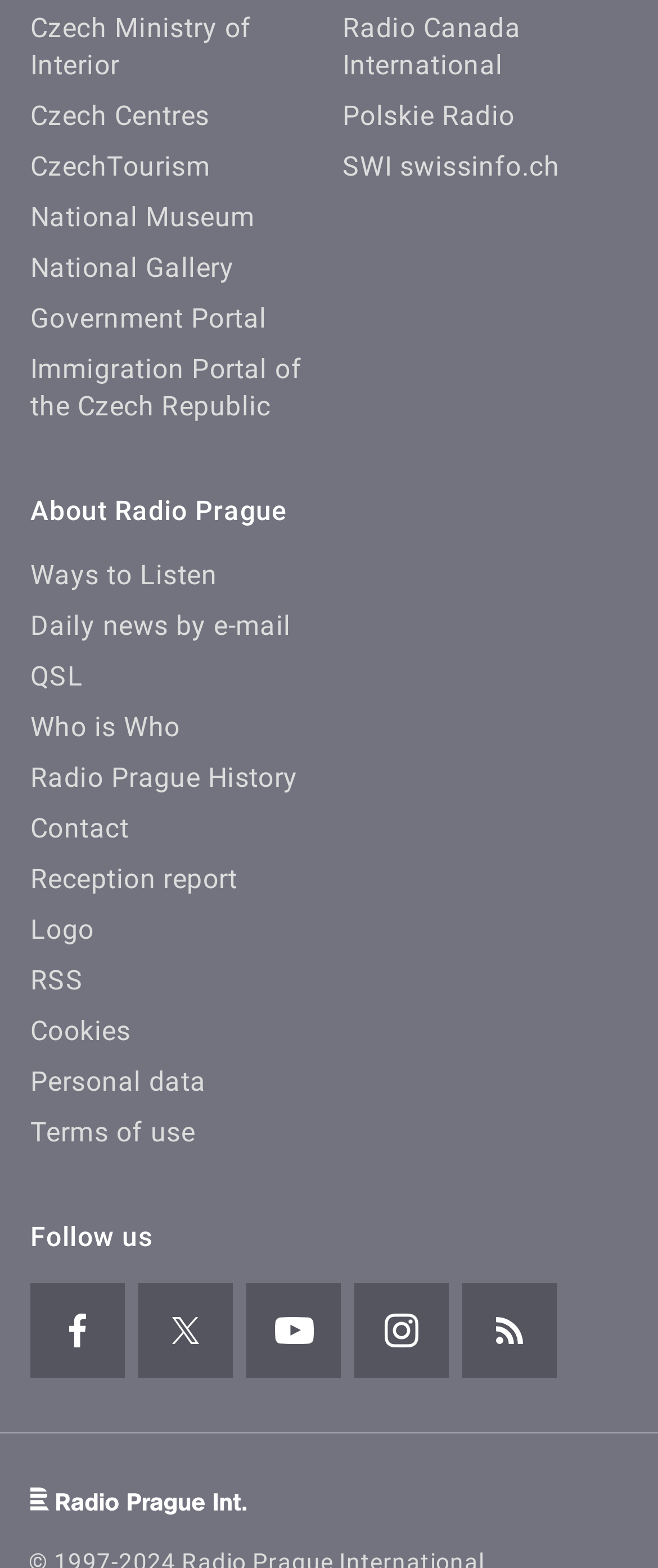Identify the bounding box coordinates of the clickable region required to complete the instruction: "Check the reception report". The coordinates should be given as four float numbers within the range of 0 and 1, i.e., [left, top, right, bottom].

[0.046, 0.55, 0.361, 0.571]